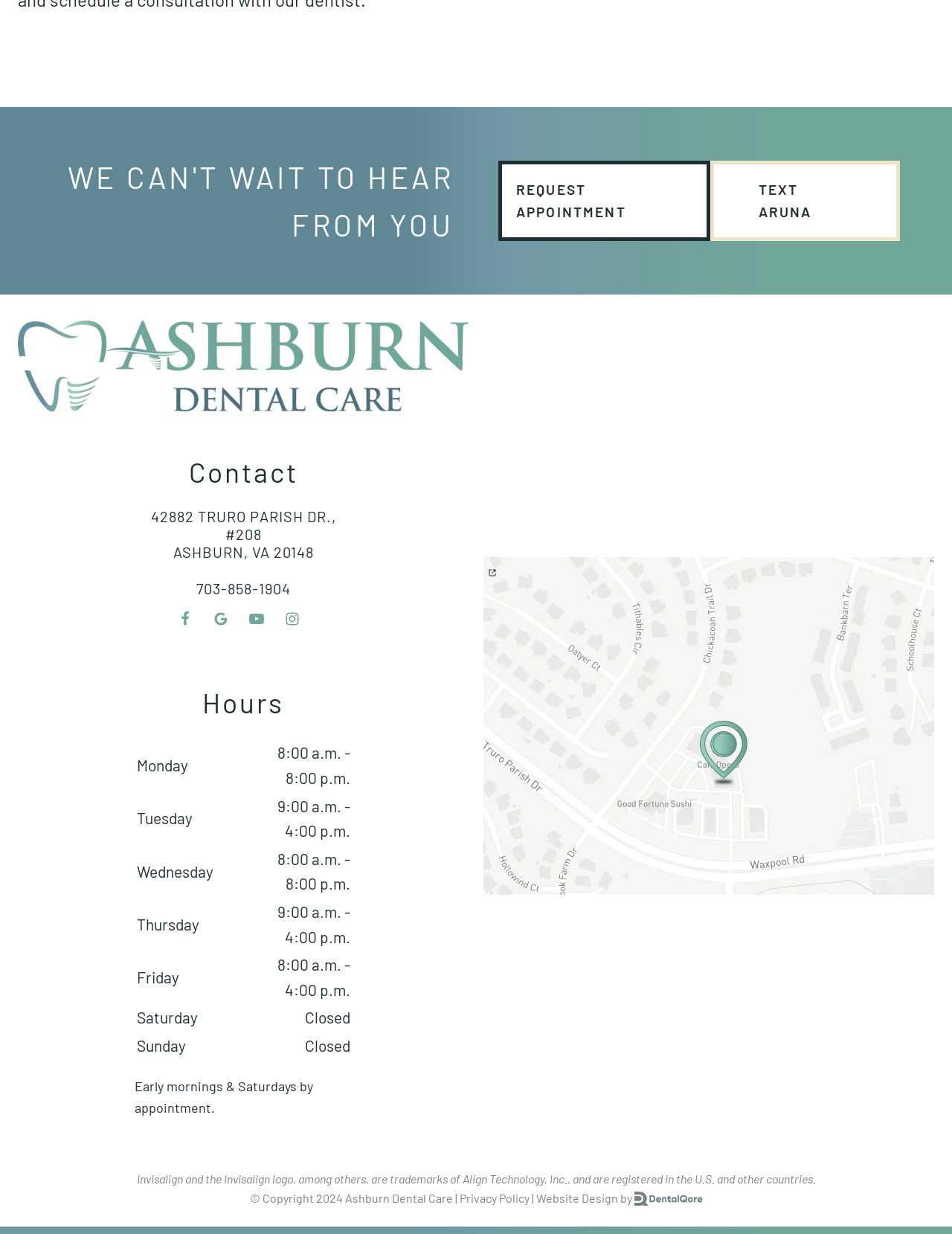What is the copyright year of Ashburn Dental Care's website?
Based on the screenshot, provide a one-word or short-phrase response.

2024